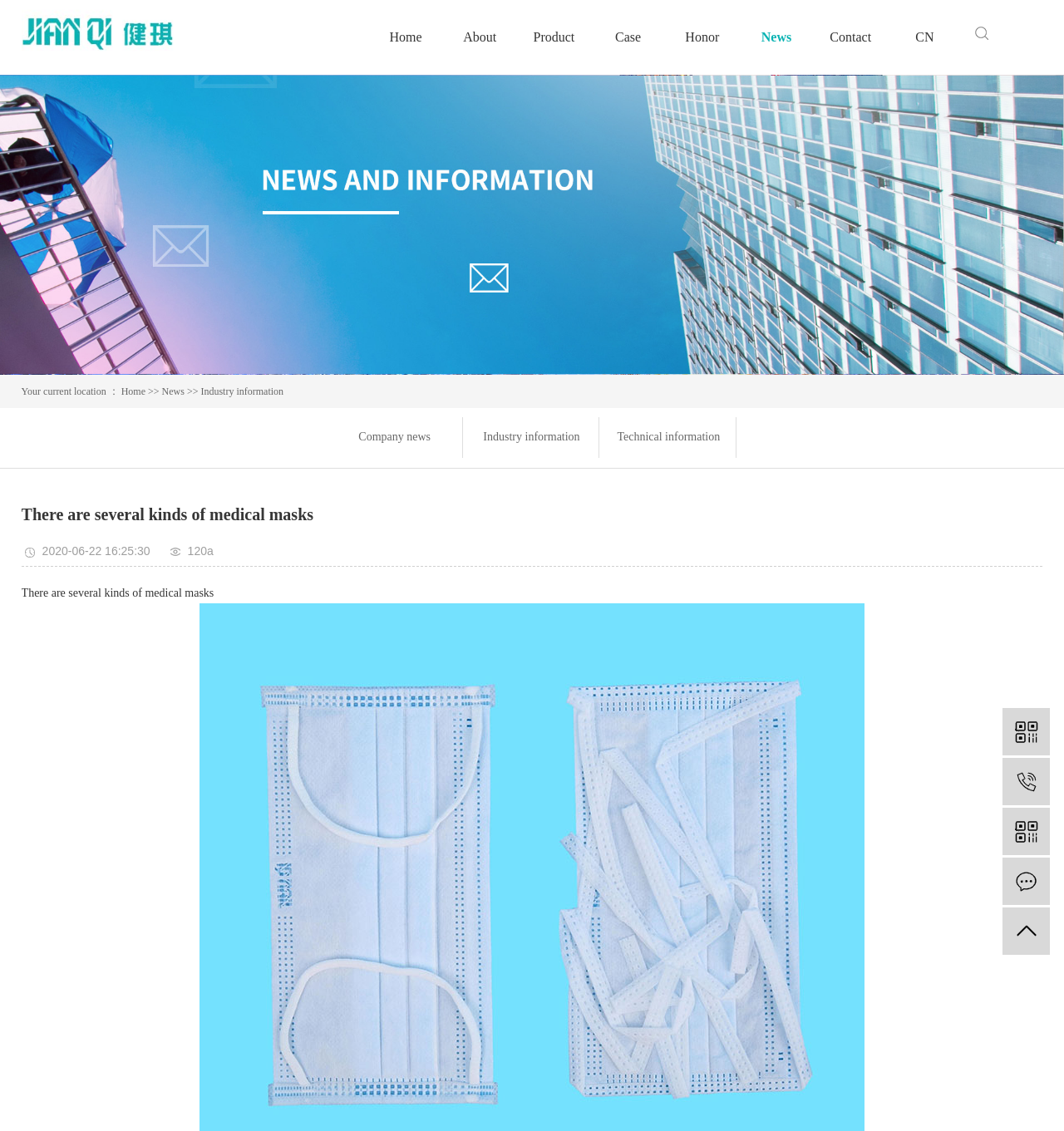Give a detailed account of the webpage's layout and content.

The webpage appears to be a news article or blog post about medical masks. At the top, there is a heading that reads "There are several kinds of medical masks" and a link with the same text. Below this, there is a navigation menu with links to different sections of the website, including "Home", "About", "Product", "Case", "Honor", "News", and "Contact". 

To the right of the navigation menu, there is a large image of a medical mask, taking up most of the width of the page. Below the image, there is a breadcrumb trail indicating the current location, with links to "Home" and "News". 

Further down the page, there are three links to different types of news articles: "Company news", "Industry information", and "Technical information". Below these links, there is another heading that reads "There are several kinds of medical masks", which appears to be the title of the article. 

To the right of the article title, there is a timestamp "2020-06-22 16:25:30" and a label "120a". At the bottom right of the page, there are two links: one to a phone number "18790559967" and another to an "Inquiry" page.